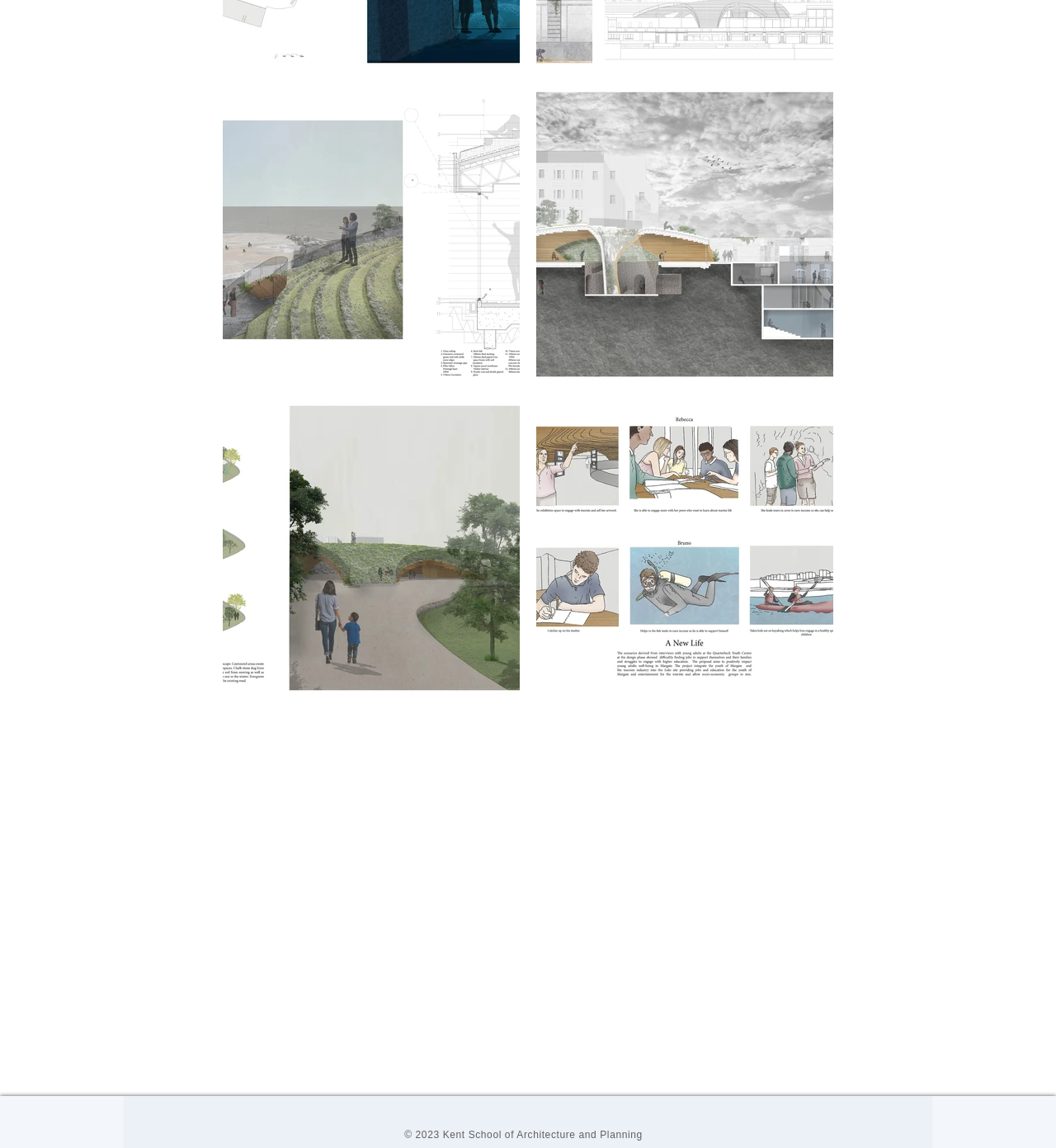Find the UI element described as: "aria-label="Black Facebook Icon"" and predict its bounding box coordinates. Ensure the coordinates are four float numbers between 0 and 1, [left, top, right, bottom].

[0.438, 0.961, 0.455, 0.977]